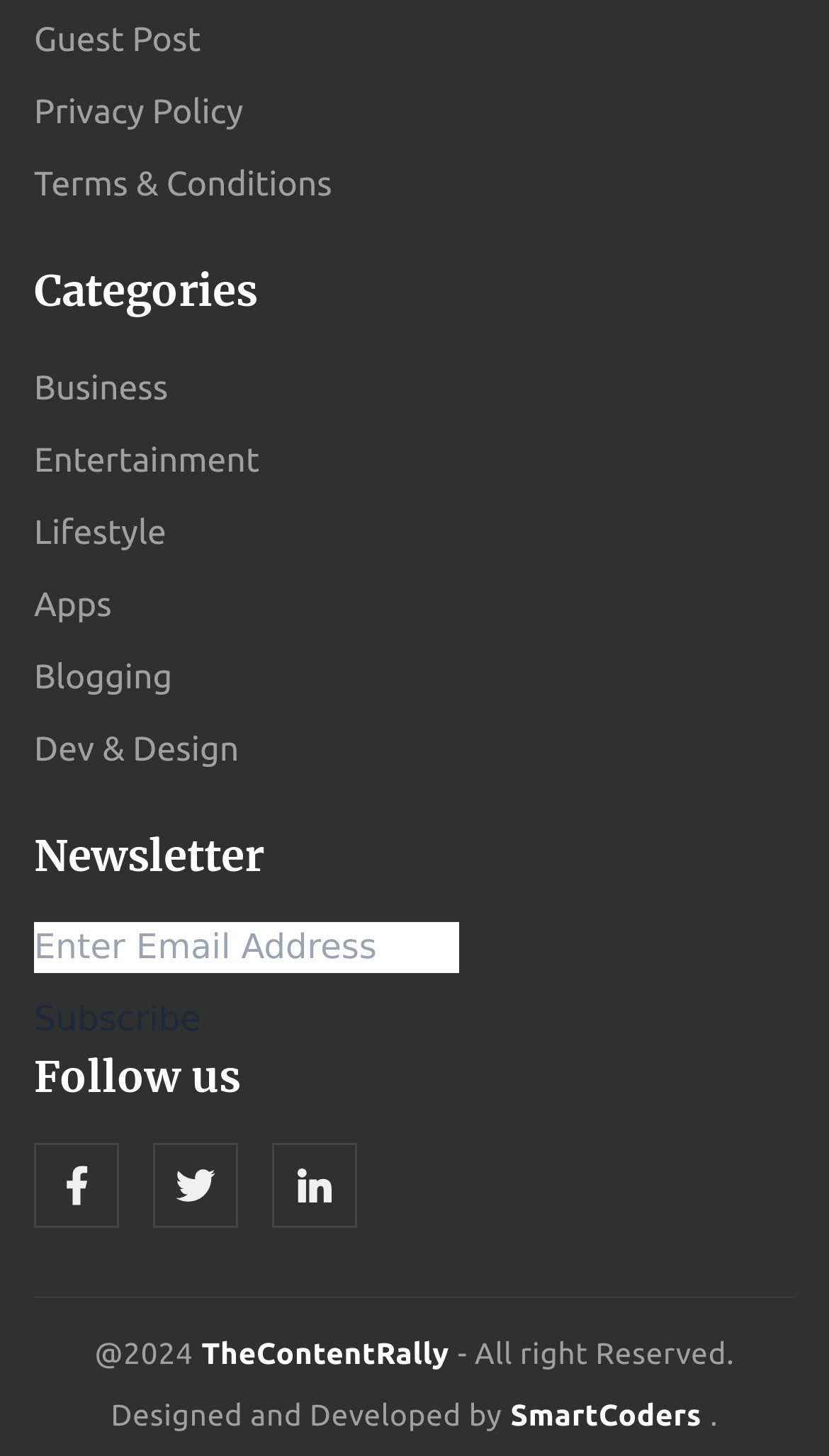How many social media links are there?
Please analyze the image and answer the question with as much detail as possible.

There are three links with the description 'social_link' and each has an image element as a child, indicating that they are social media links.